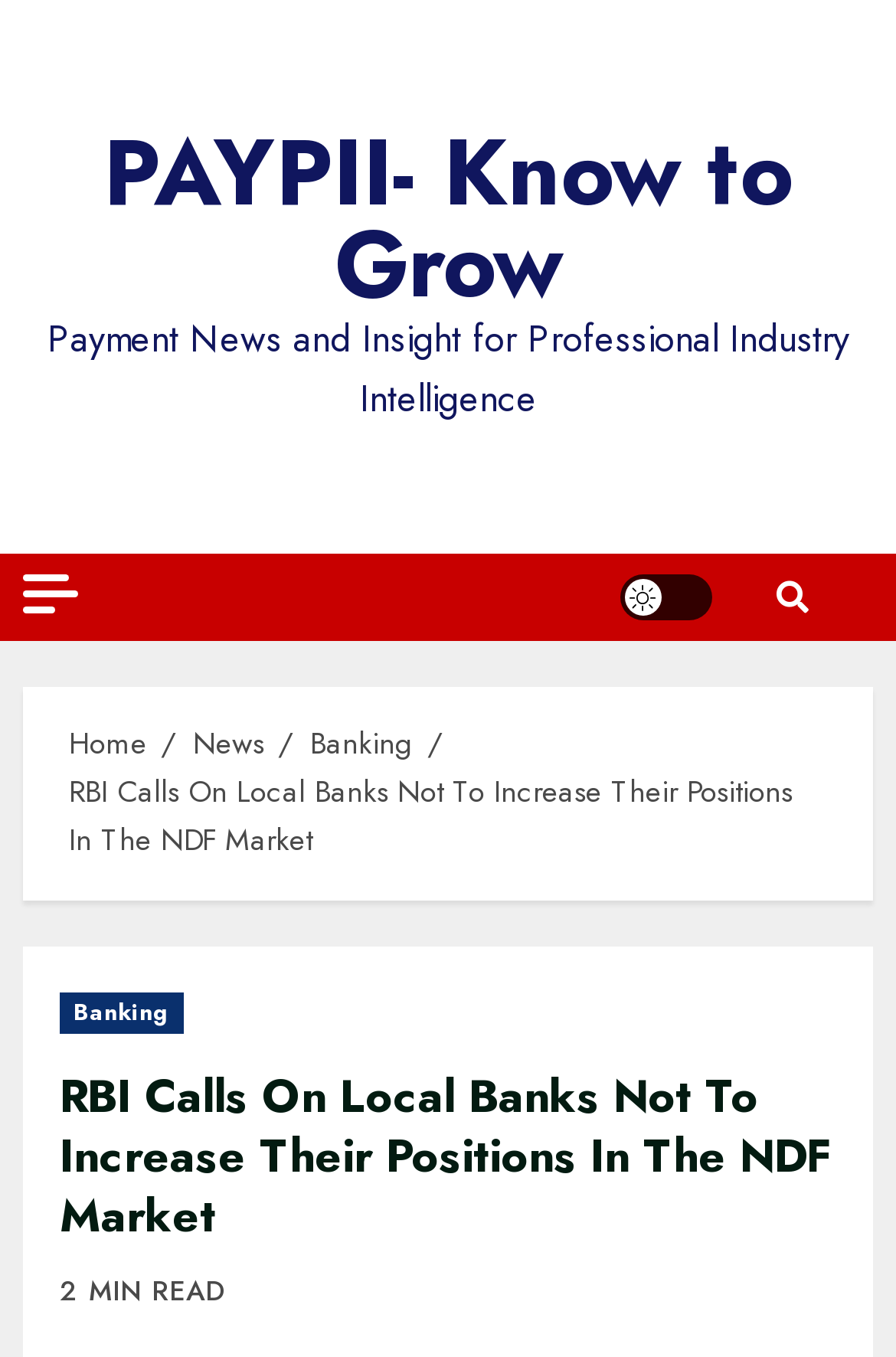Could you find the bounding box coordinates of the clickable area to complete this instruction: "Click on Light/Dark Button"?

[0.692, 0.424, 0.795, 0.457]